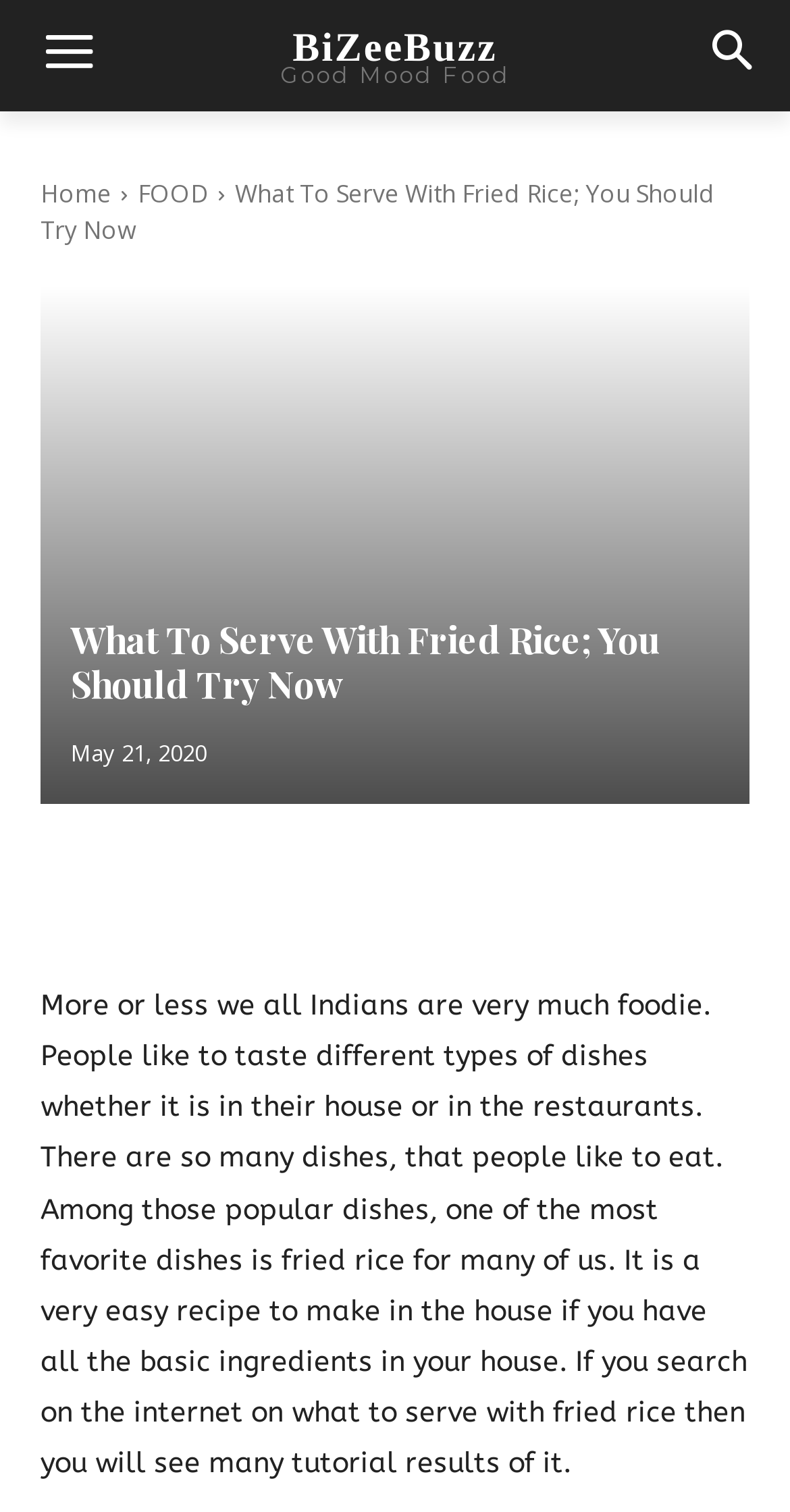Is the article about a recipe?
Provide a one-word or short-phrase answer based on the image.

Yes